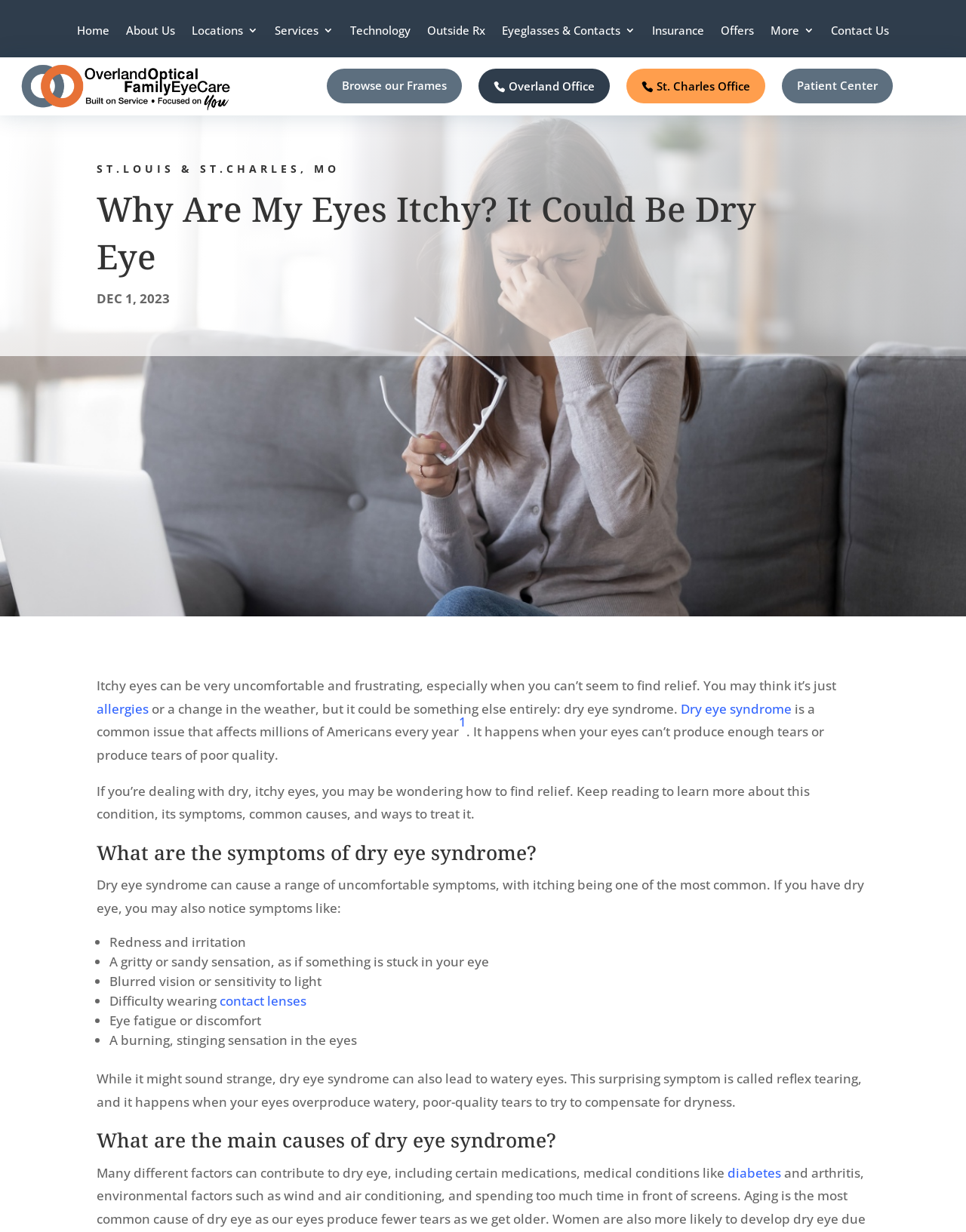Locate the bounding box coordinates of the area that needs to be clicked to fulfill the following instruction: "Read about diabetes". The coordinates should be in the format of four float numbers between 0 and 1, namely [left, top, right, bottom].

[0.753, 0.945, 0.809, 0.959]